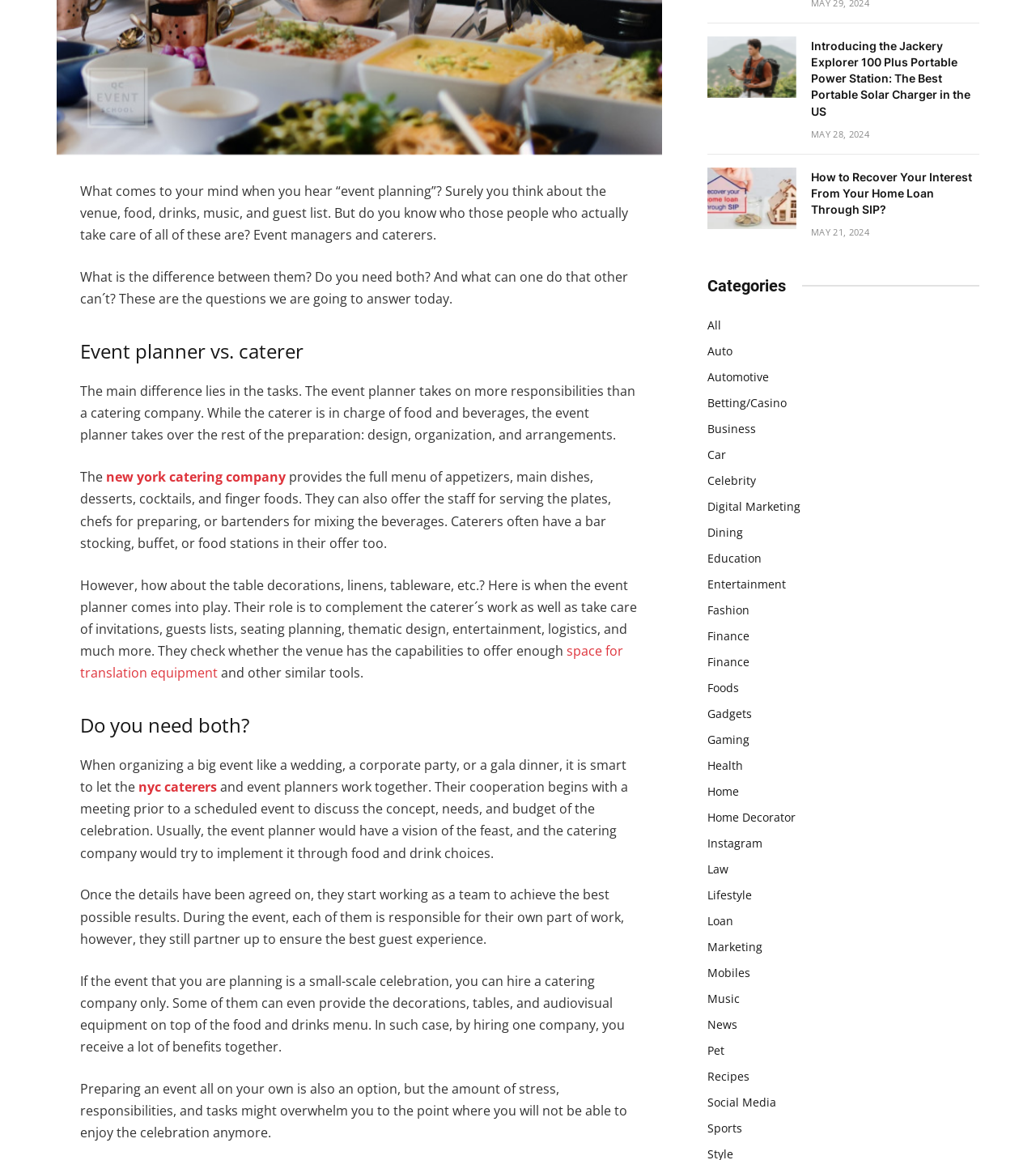Can you find the bounding box coordinates for the UI element given this description: "Twitter"? Provide the coordinates as four float numbers between 0 and 1: [left, top, right, bottom].

[0.008, 0.217, 0.038, 0.241]